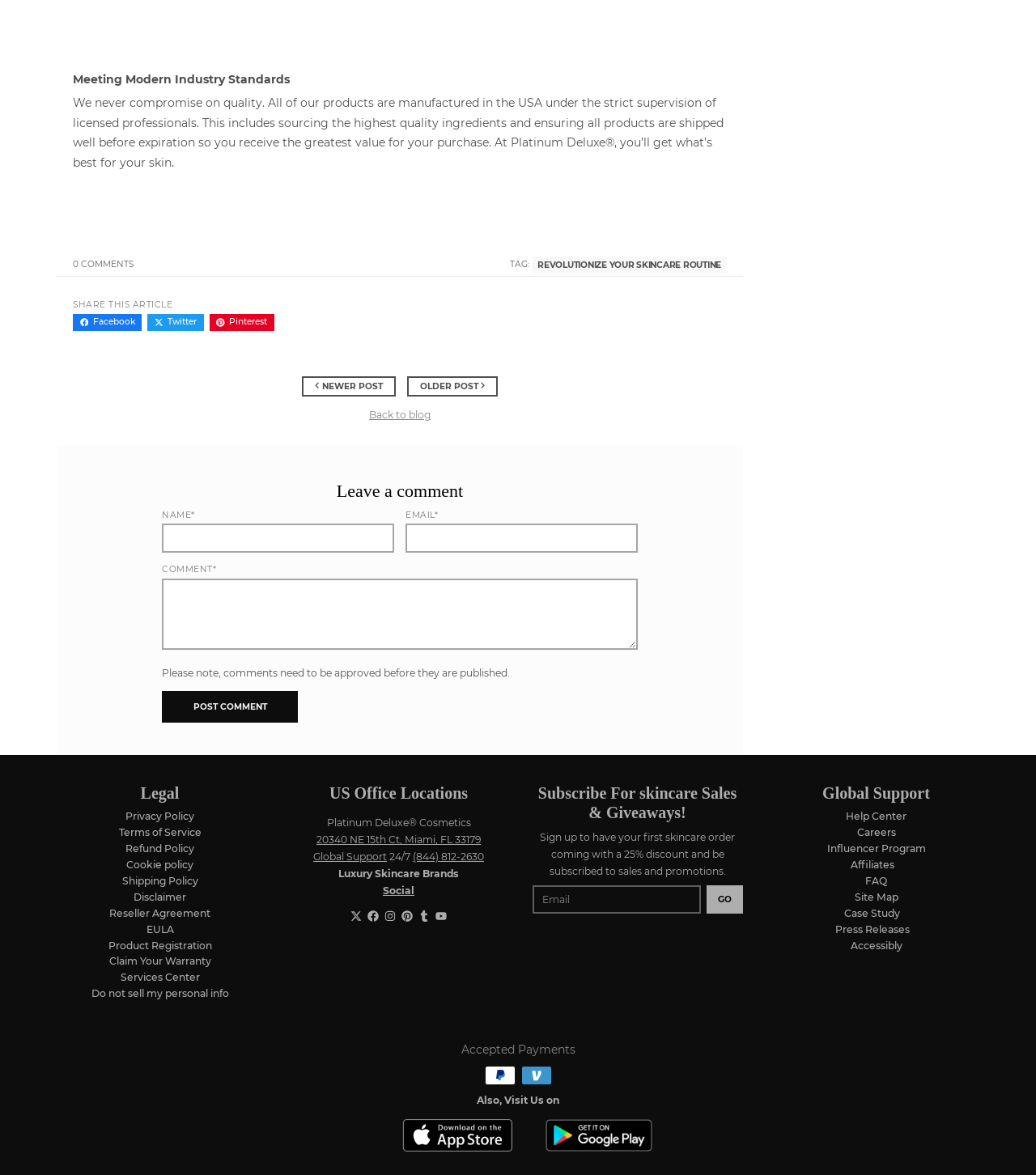Kindly determine the bounding box coordinates for the clickable area to achieve the given instruction: "Click the 'Post comment' button".

[0.156, 0.588, 0.288, 0.615]